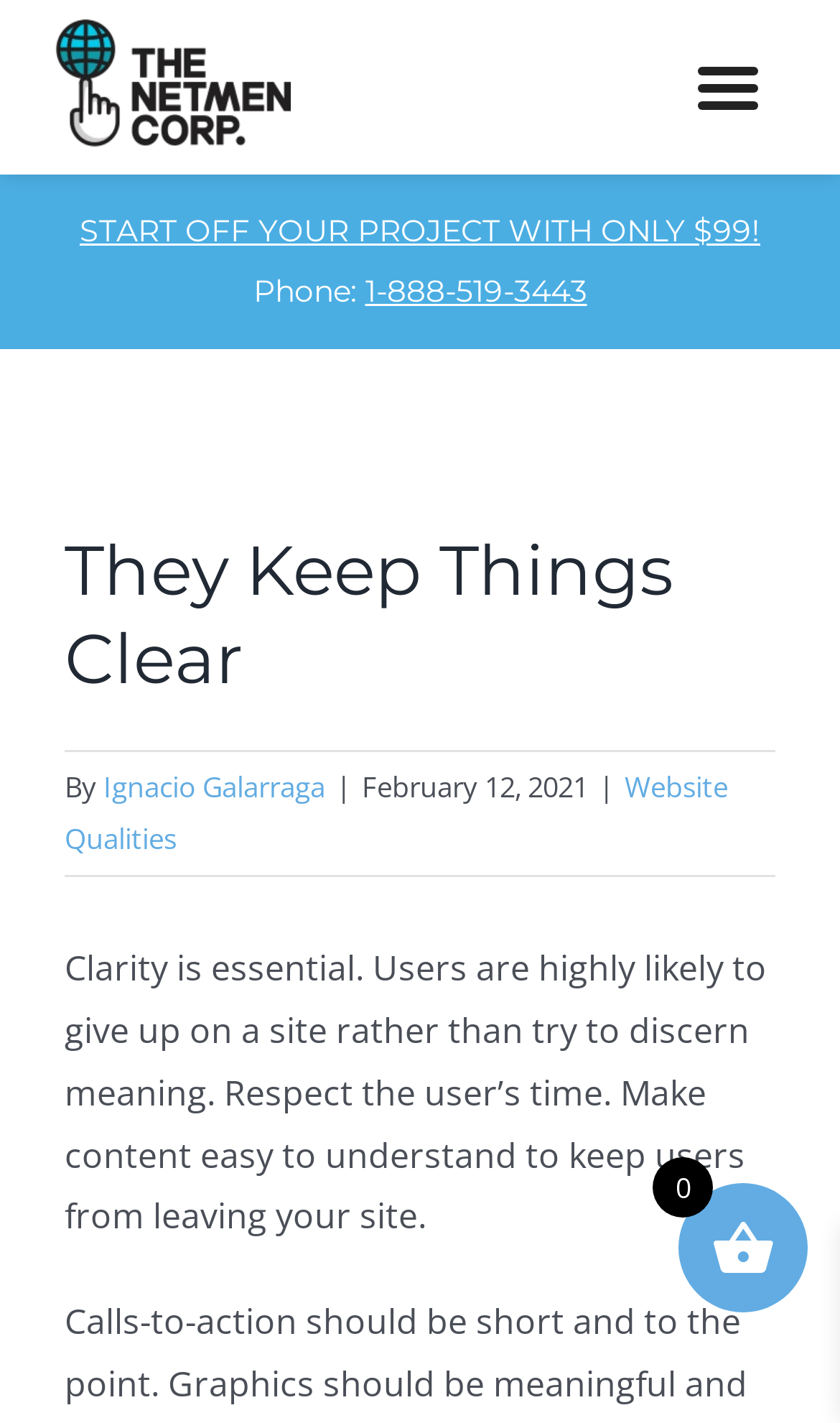Given the element description "Ignacio Galarraga" in the screenshot, predict the bounding box coordinates of that UI element.

[0.123, 0.54, 0.387, 0.567]